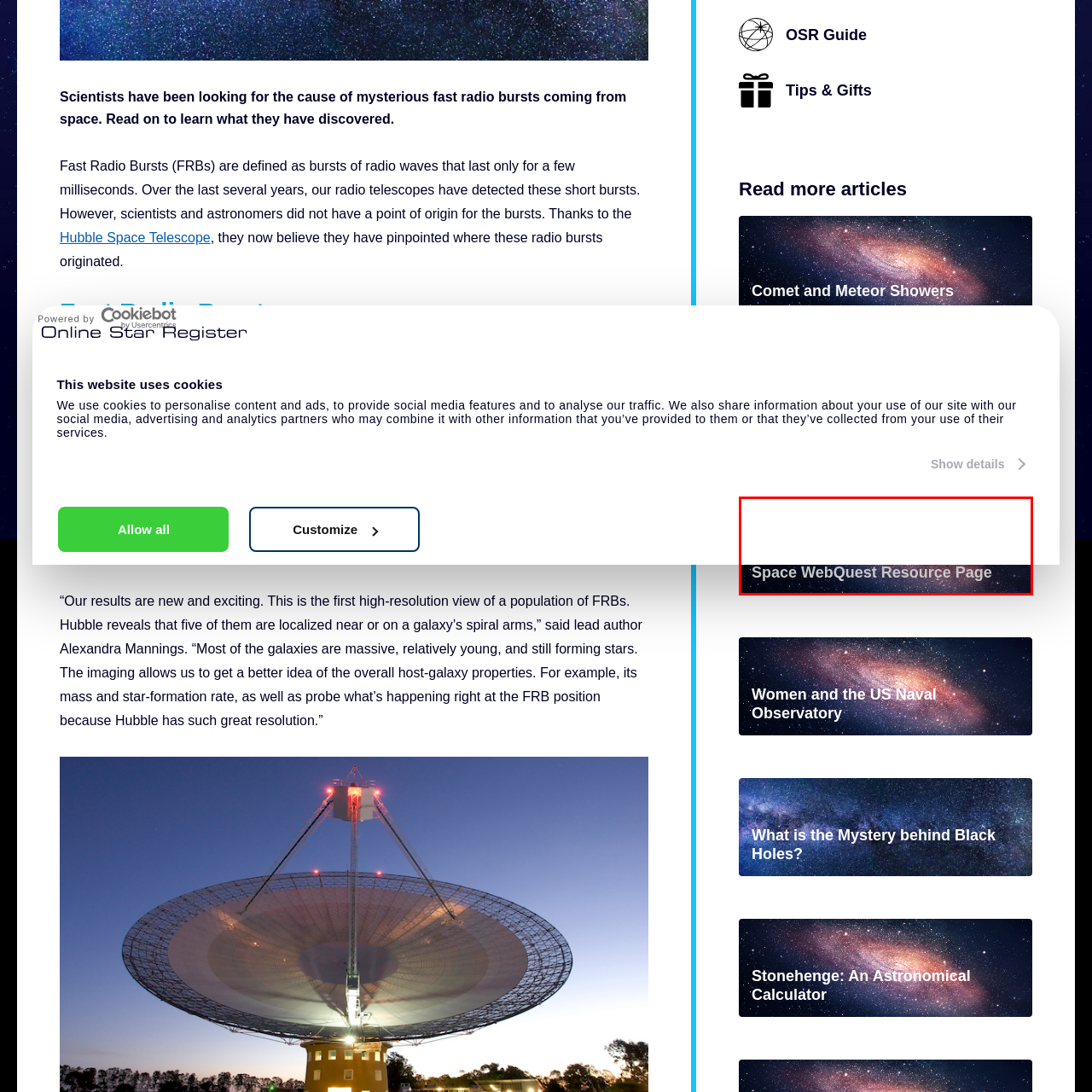Analyze the image encased in the red boundary, What emotion does the design evoke?
 Respond using a single word or phrase.

Wonder and curiosity